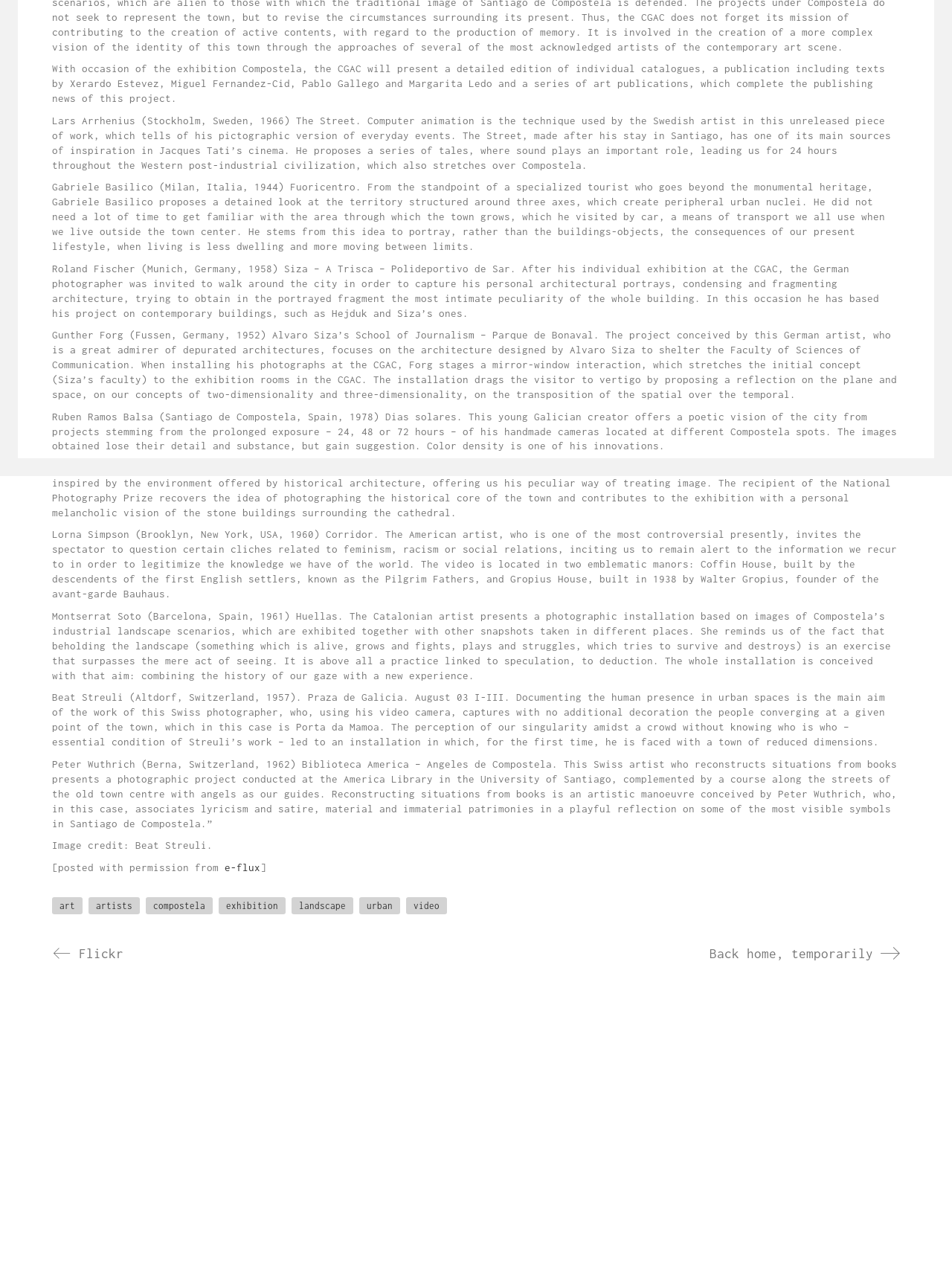Based on the element description video, identify the bounding box of the UI element in the given webpage screenshot. The coordinates should be in the format (top-left x, top-left y, bottom-right x, bottom-right y) and must be between 0 and 1.

[0.427, 0.699, 0.47, 0.712]